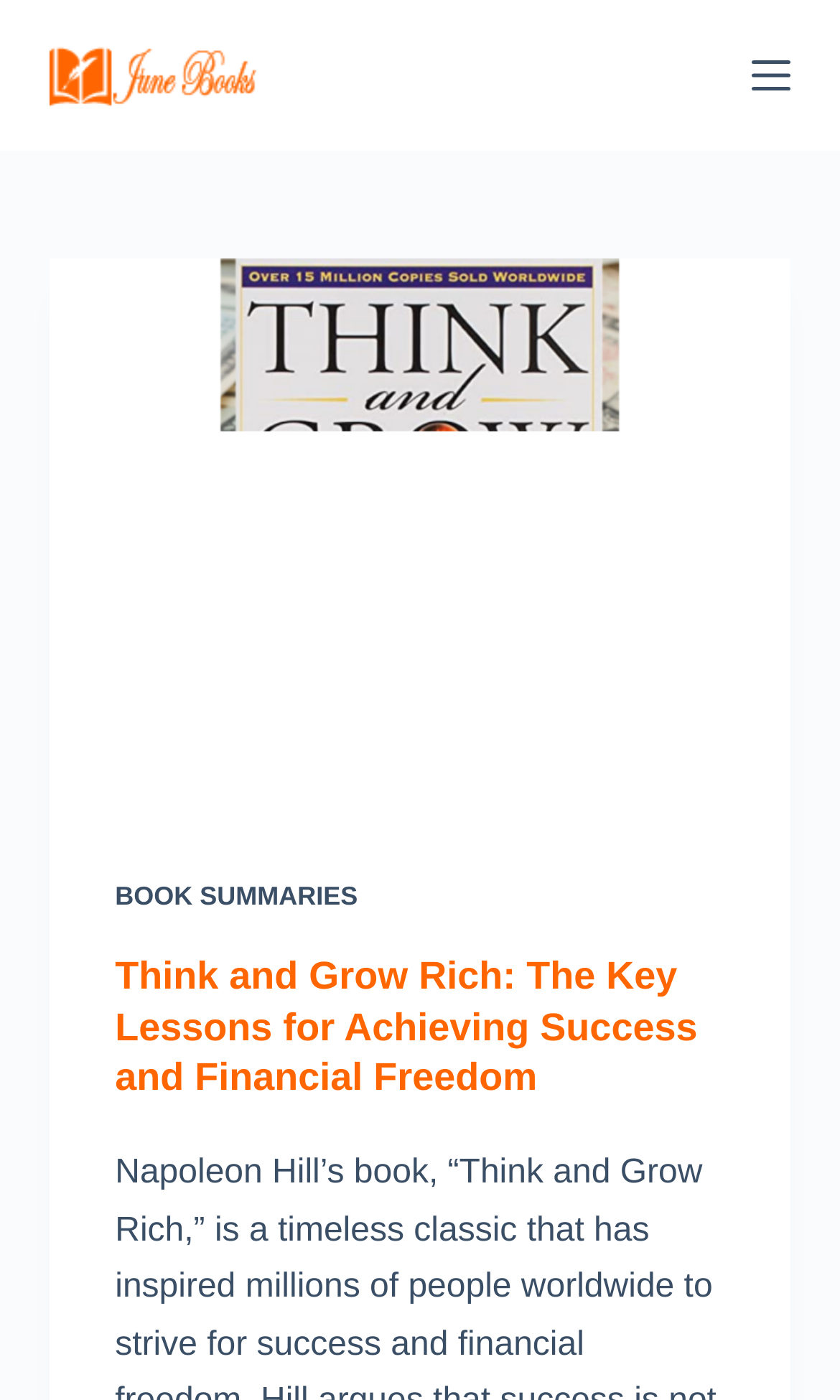Specify the bounding box coordinates (top-left x, top-left y, bottom-right x, bottom-right y) of the UI element in the screenshot that matches this description: alt="June Books"

[0.06, 0.026, 0.305, 0.082]